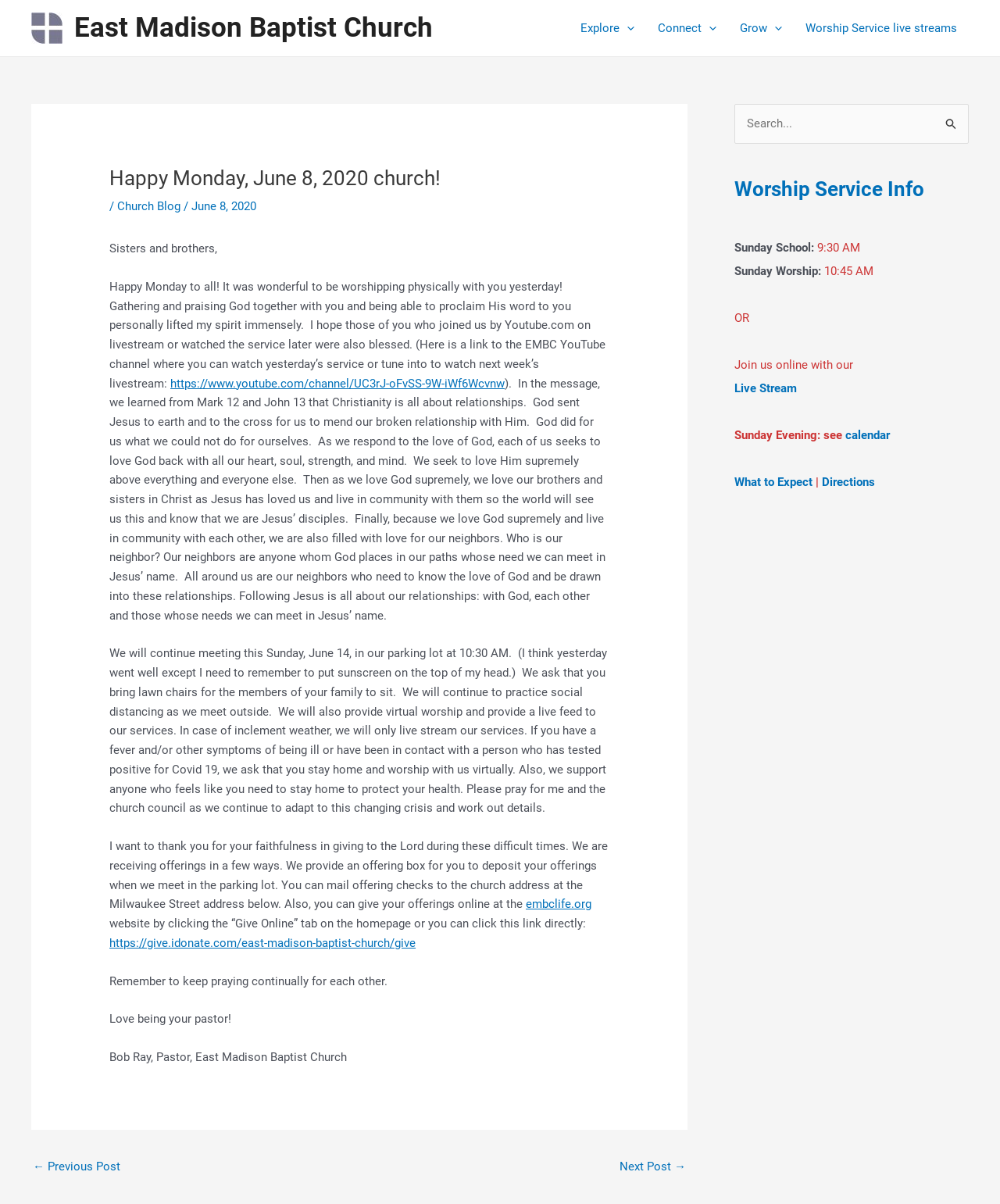Locate the UI element described by East Madison Baptist Church and provide its bounding box coordinates. Use the format (top-left x, top-left y, bottom-right x, bottom-right y) with all values as floating point numbers between 0 and 1.

[0.074, 0.01, 0.433, 0.036]